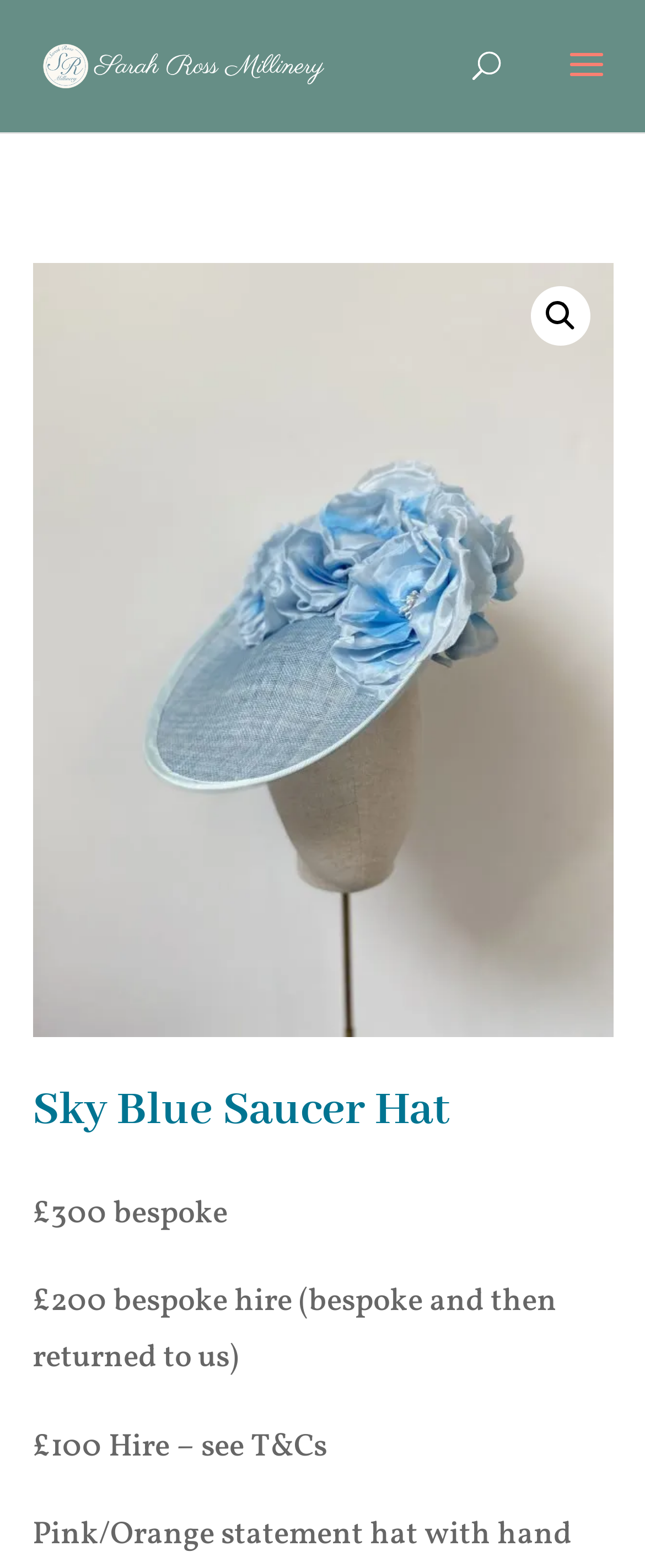What is the color of the hat?
Please give a detailed and elaborate explanation in response to the question.

I found the color of the hat by looking at the heading element on the webpage. The heading text is 'Sky Blue Saucer Hat', which indicates the color of the hat.